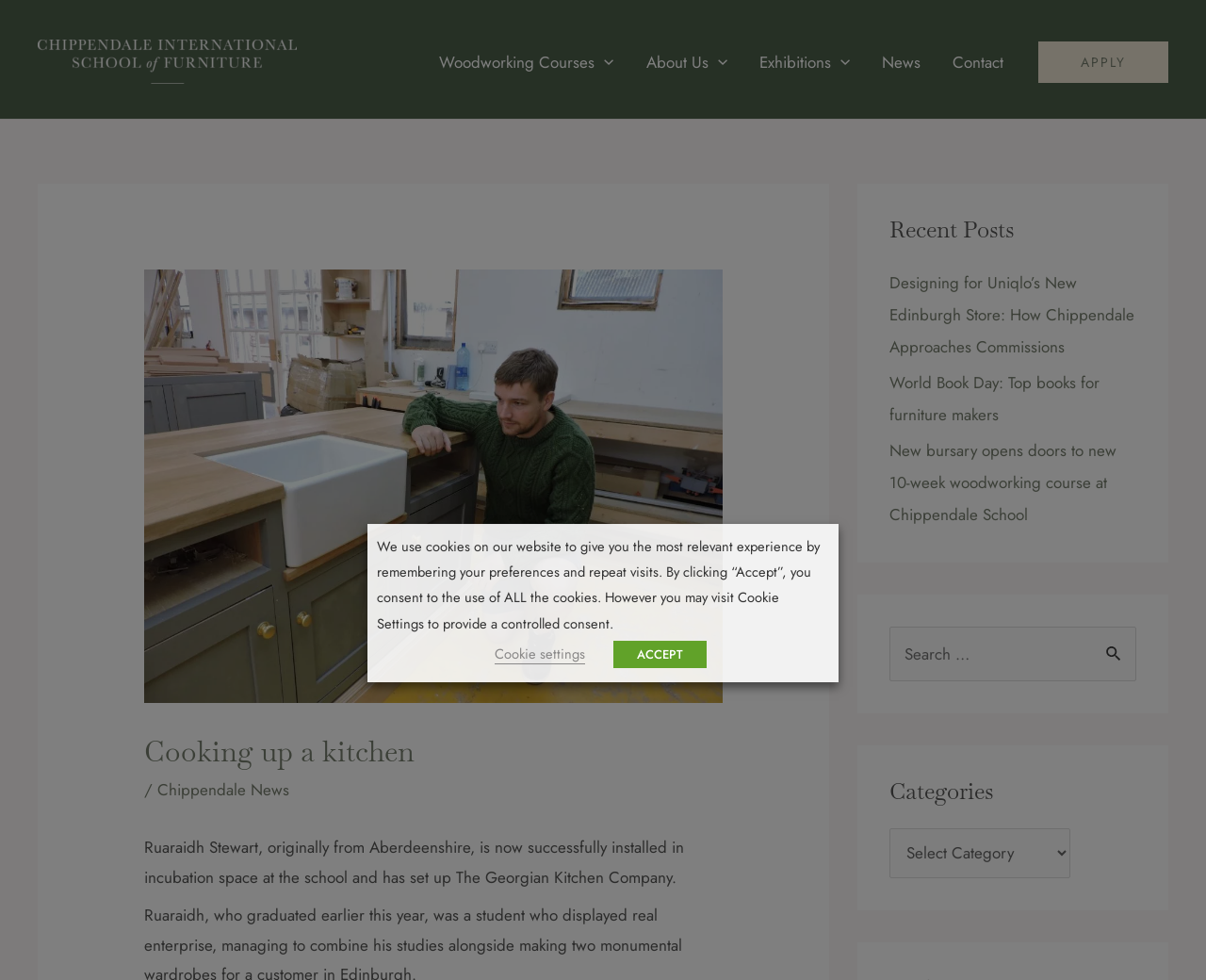What is the purpose of the search box?
Refer to the screenshot and respond with a concise word or phrase.

To search for content